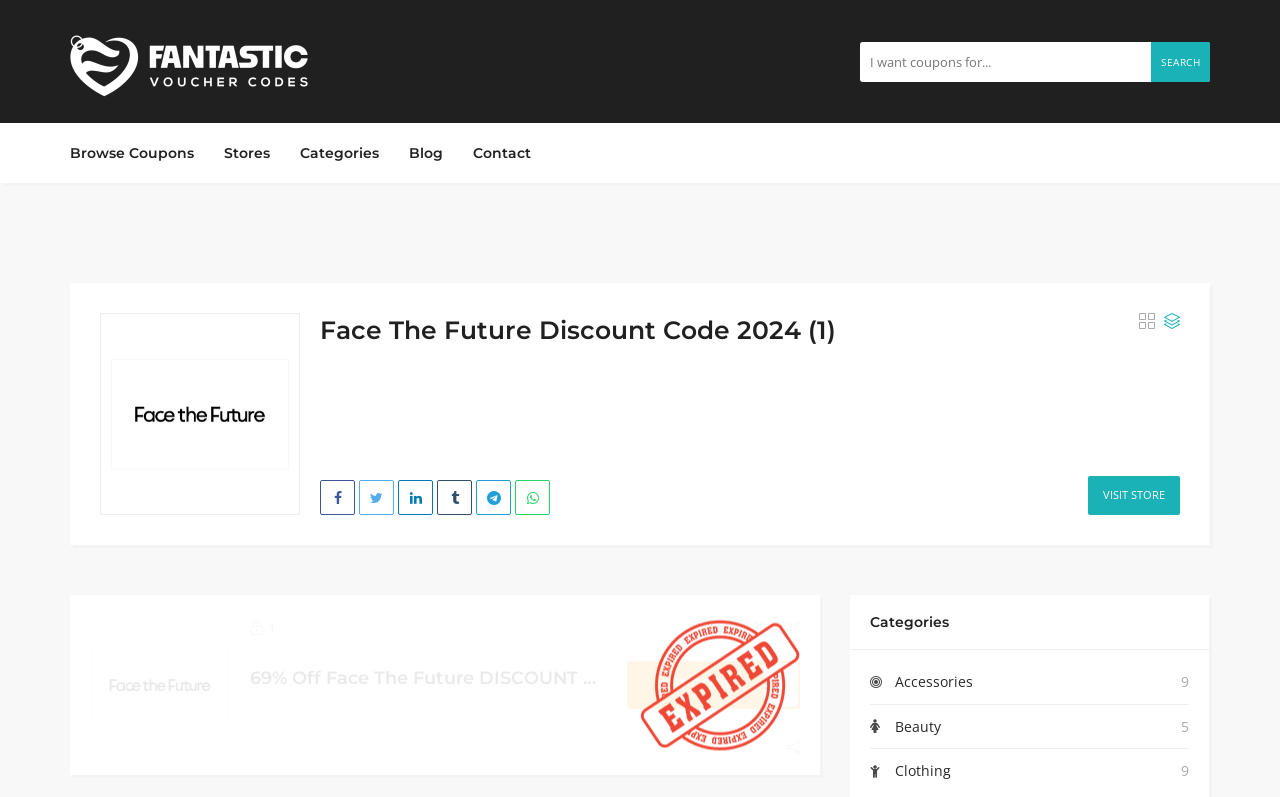Find the bounding box coordinates of the clickable element required to execute the following instruction: "Visit the store". Provide the coordinates as four float numbers between 0 and 1, i.e., [left, top, right, bottom].

[0.85, 0.598, 0.922, 0.646]